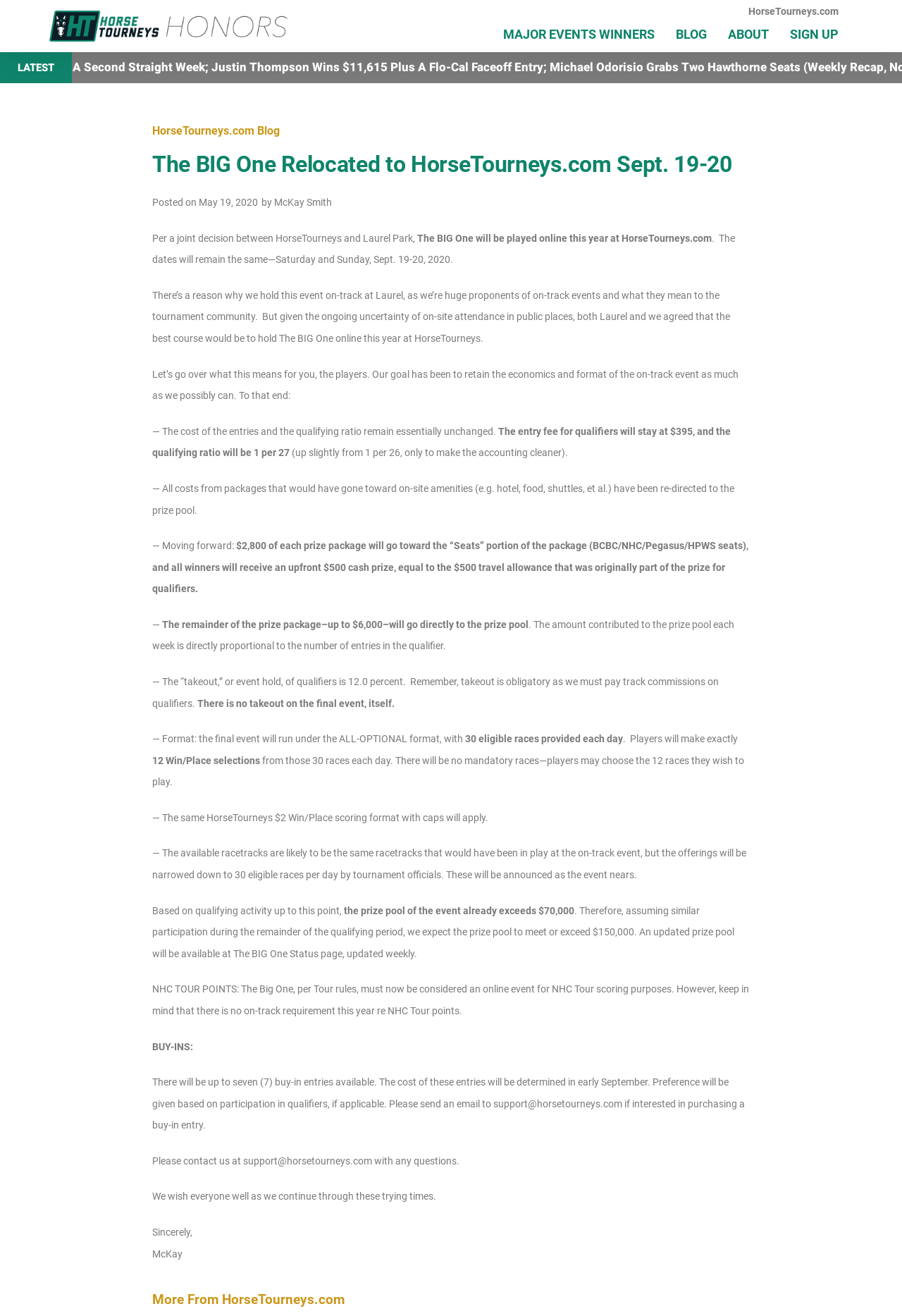Offer a meticulous description of the webpage's structure and content.

The webpage is about the relocation of "The BIG One" event to HorseTourneys.com, scheduled for September 19-20. At the top, there are several links, including "HorseTourneys.com", "MAJOR EVENTS WINNERS", "BLOG", "ABOUT", and "SIGN UP", positioned horizontally across the page. Below these links, there is a heading "LATEST" and another heading "HorseTourneys.com Blog" with a link to the blog.

The main content of the page is an article announcing the relocation of "The BIG One" event. The article is divided into several sections, each with a heading. The first section explains the reason for the relocation, citing the ongoing uncertainty of on-site attendance in public places. The following sections detail the changes to the event, including the retention of the economics and format of the on-track event, the redirection of costs to the prize pool, and the changes to the prize package.

The article also explains the format of the final event, which will run under the ALL-OPTIONAL format with 30 eligible races provided each day. Players will make 12 Win/Place selections from these races. The scoring format and available racetracks are also discussed.

Additionally, the article mentions that the prize pool of the event already exceeds $70,000 and is expected to meet or exceed $150,000. It also provides information on NHC Tour points and buy-in entries.

At the bottom of the page, there is a section with a heading "More From HorseTourneys.com" and a link to more content.